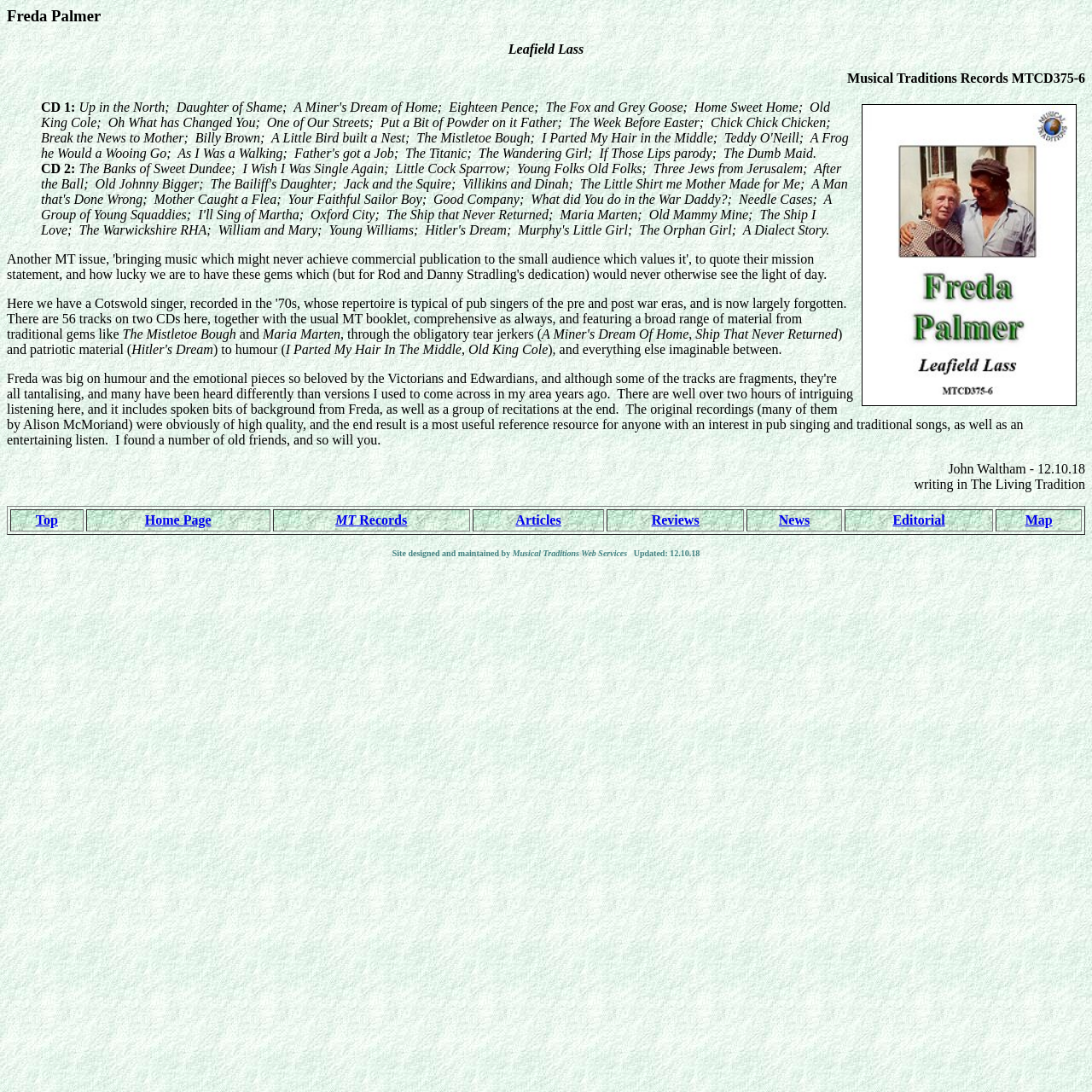Locate the bounding box coordinates of the area to click to fulfill this instruction: "read Editorial". The bounding box should be presented as four float numbers between 0 and 1, in the order [left, top, right, bottom].

[0.773, 0.466, 0.91, 0.486]